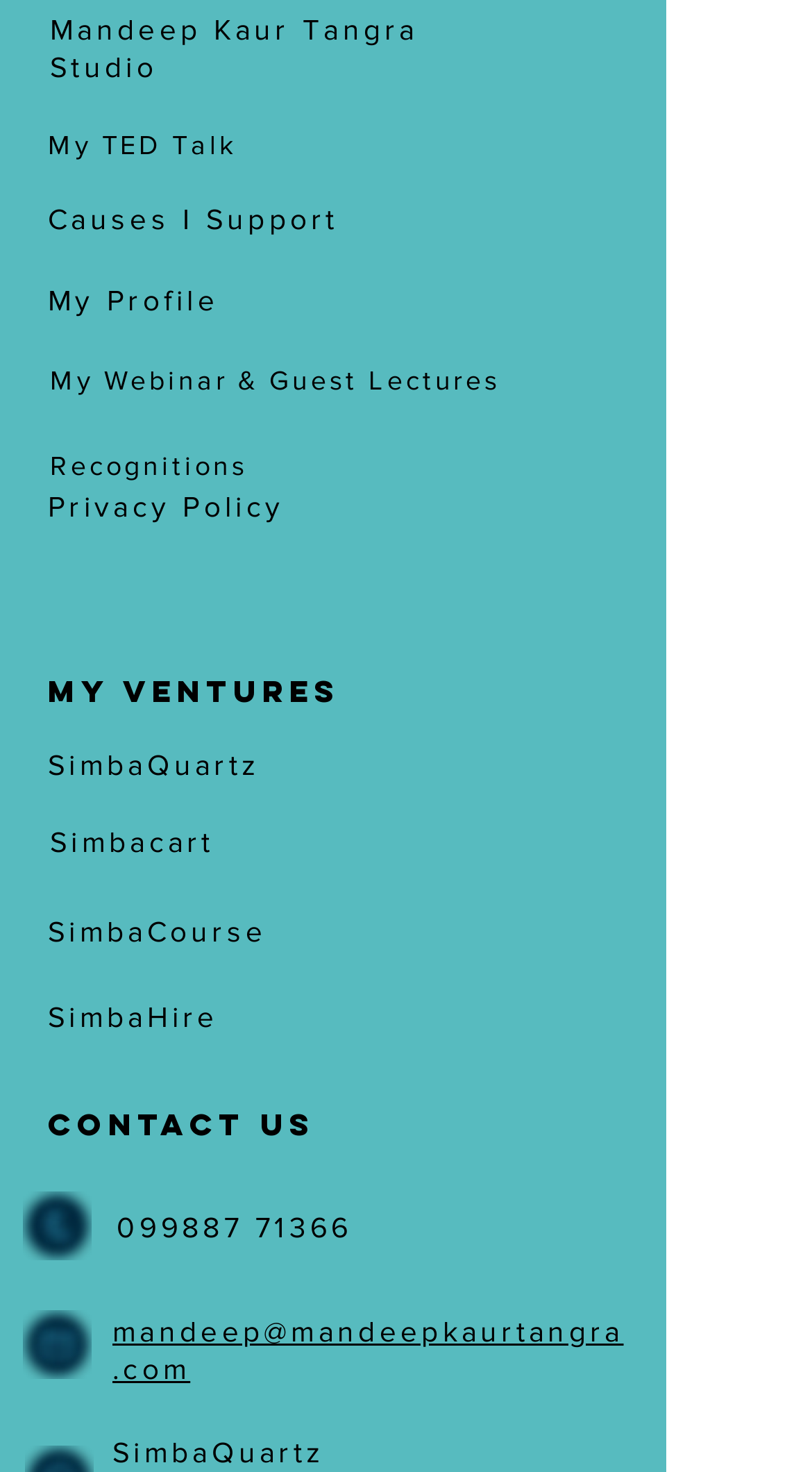Determine the bounding box of the UI element mentioned here: "Causes I Support". The coordinates must be in the format [left, top, right, bottom] with values ranging from 0 to 1.

[0.059, 0.137, 0.417, 0.159]